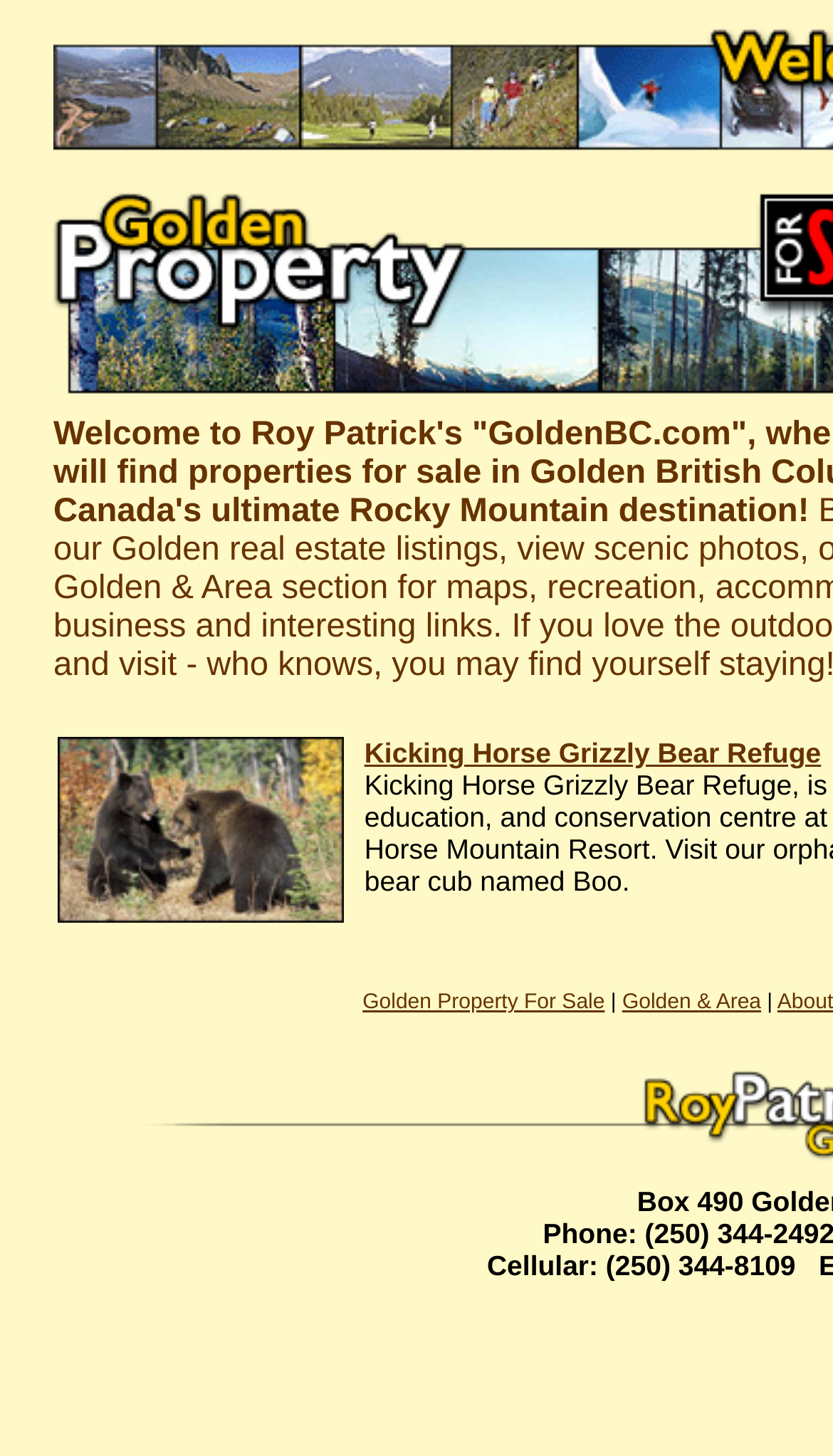Find the bounding box coordinates for the element described here: "Golden & Area".

[0.747, 0.711, 0.914, 0.728]